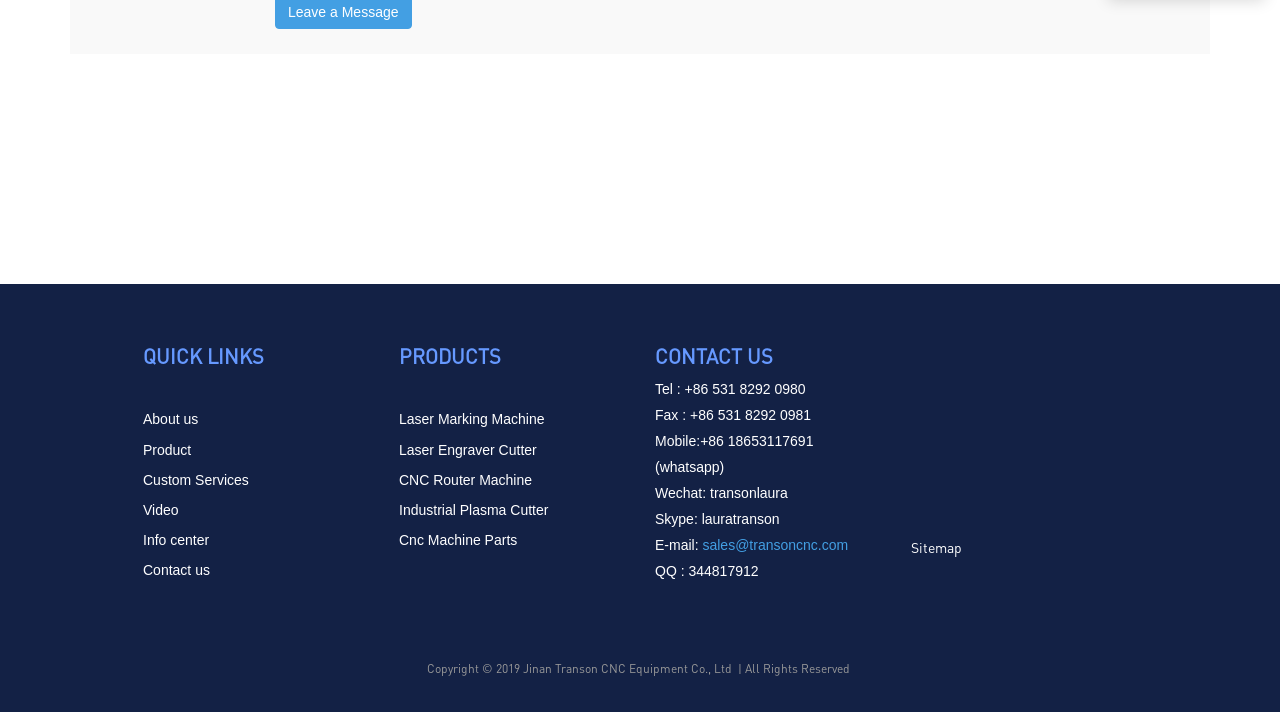Identify the bounding box coordinates for the element that needs to be clicked to fulfill this instruction: "Click on About us". Provide the coordinates in the format of four float numbers between 0 and 1: [left, top, right, bottom].

[0.112, 0.578, 0.155, 0.6]